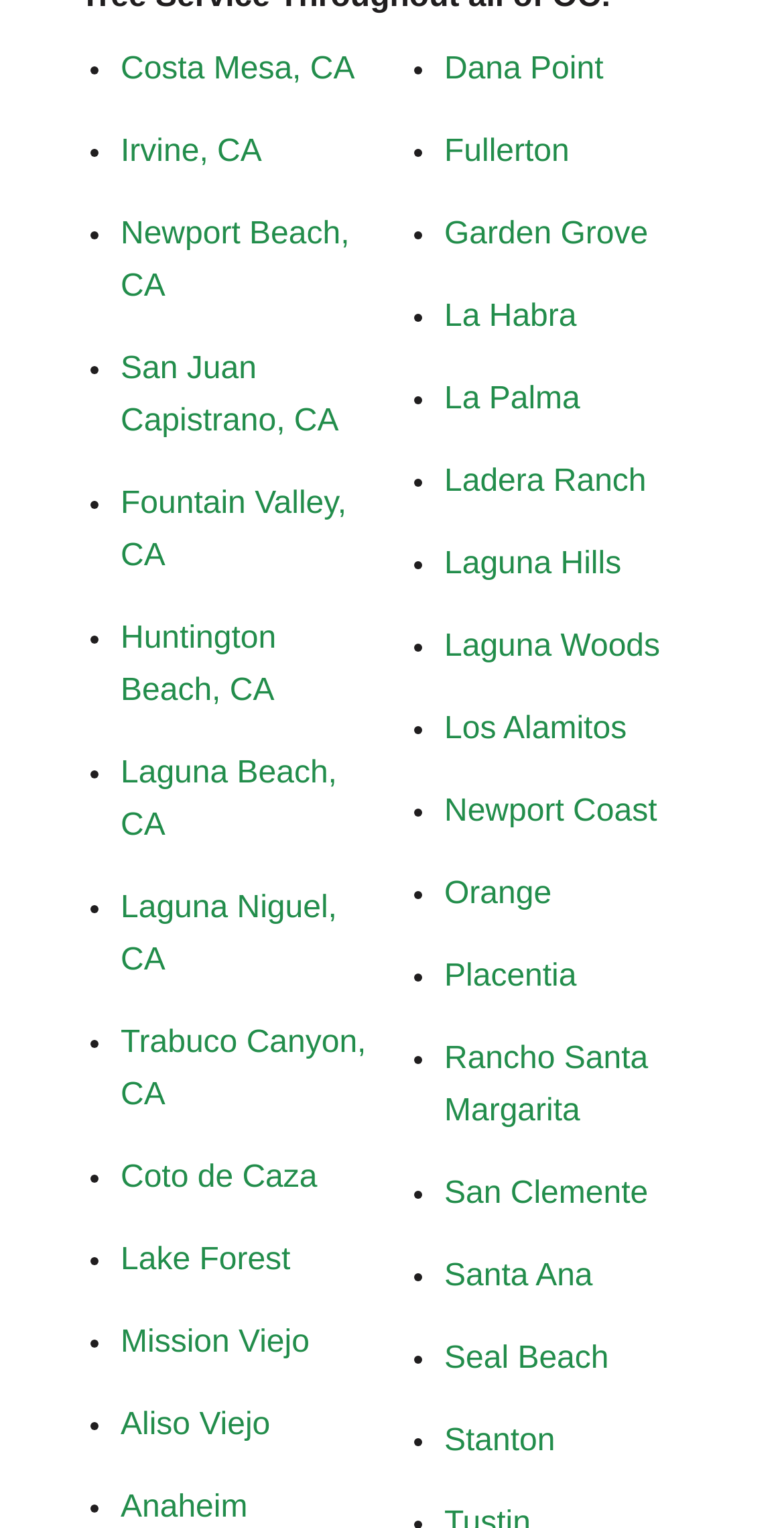Identify the bounding box coordinates of the clickable section necessary to follow the following instruction: "visit the privacy policy page". The coordinates should be presented as four float numbers from 0 to 1, i.e., [left, top, right, bottom].

None